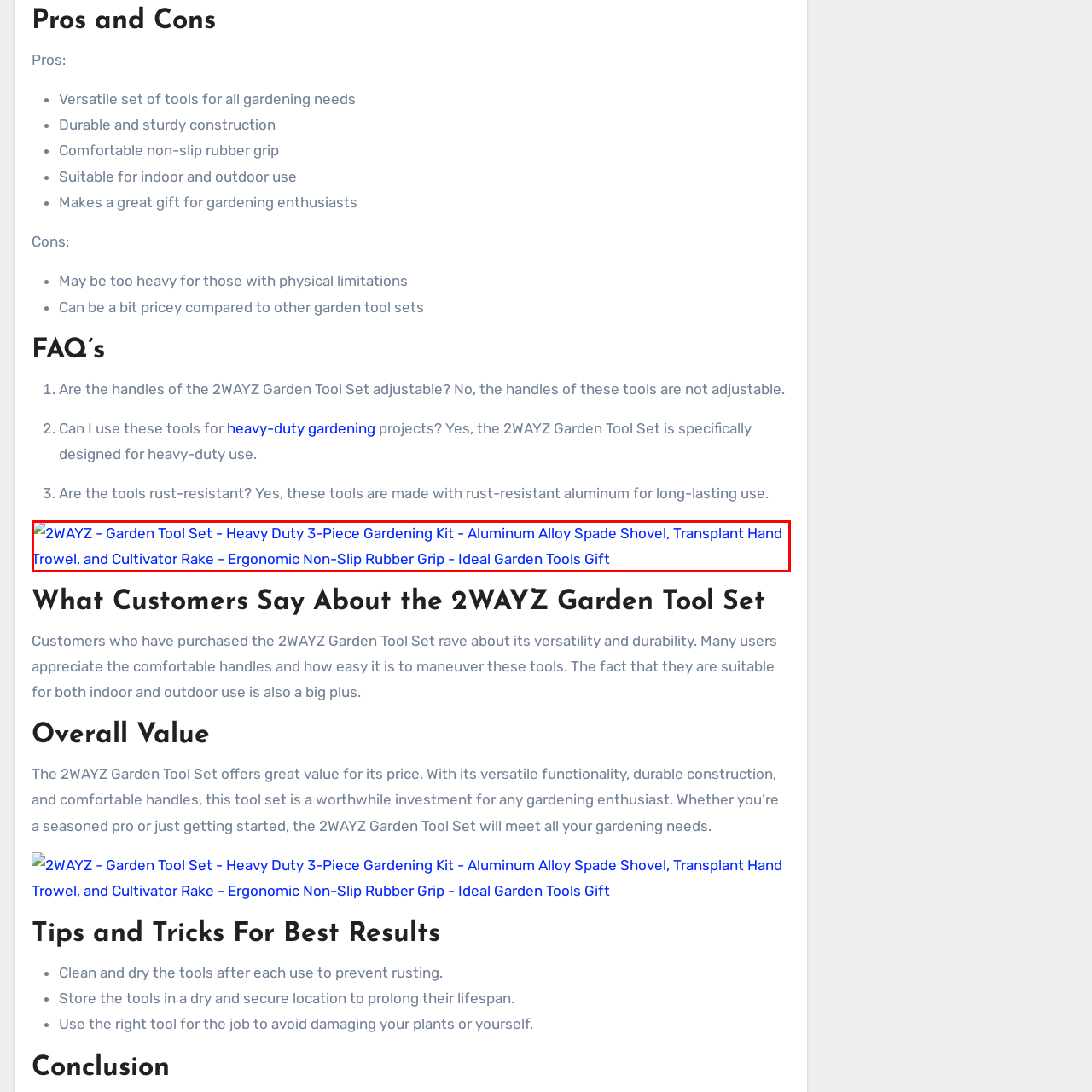Who is the ideal recipient of this tool set?
Look closely at the portion of the image highlighted by the red bounding box and provide a comprehensive answer to the question.

The caption suggests that the 2WAYZ Garden Tool Set is an ideal gift for gardening enthusiasts, implying that it is a thoughtful present for individuals who enjoy gardening.